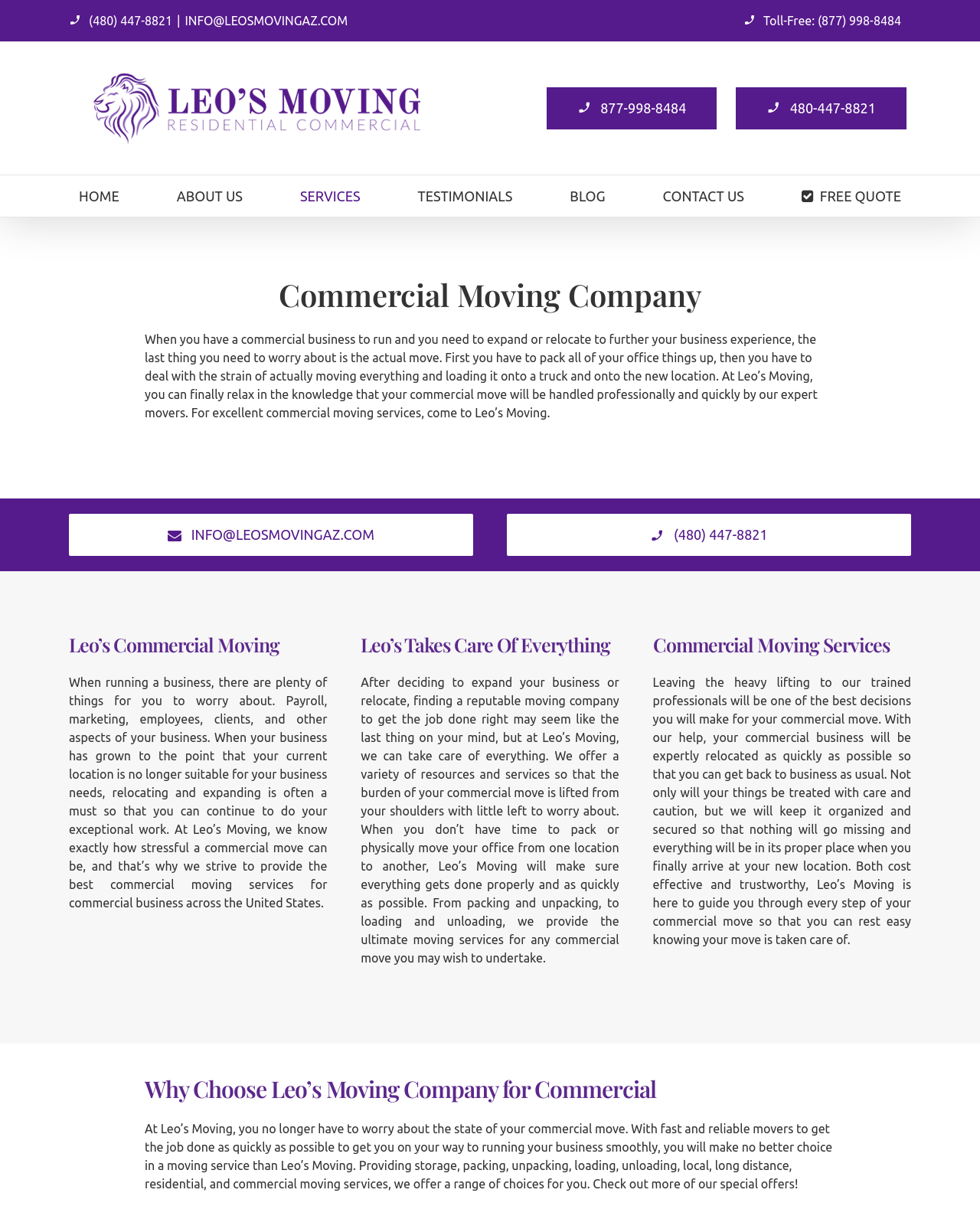Find the bounding box coordinates for the area that must be clicked to perform this action: "Call the toll-free number".

[0.748, 0.0, 0.93, 0.034]